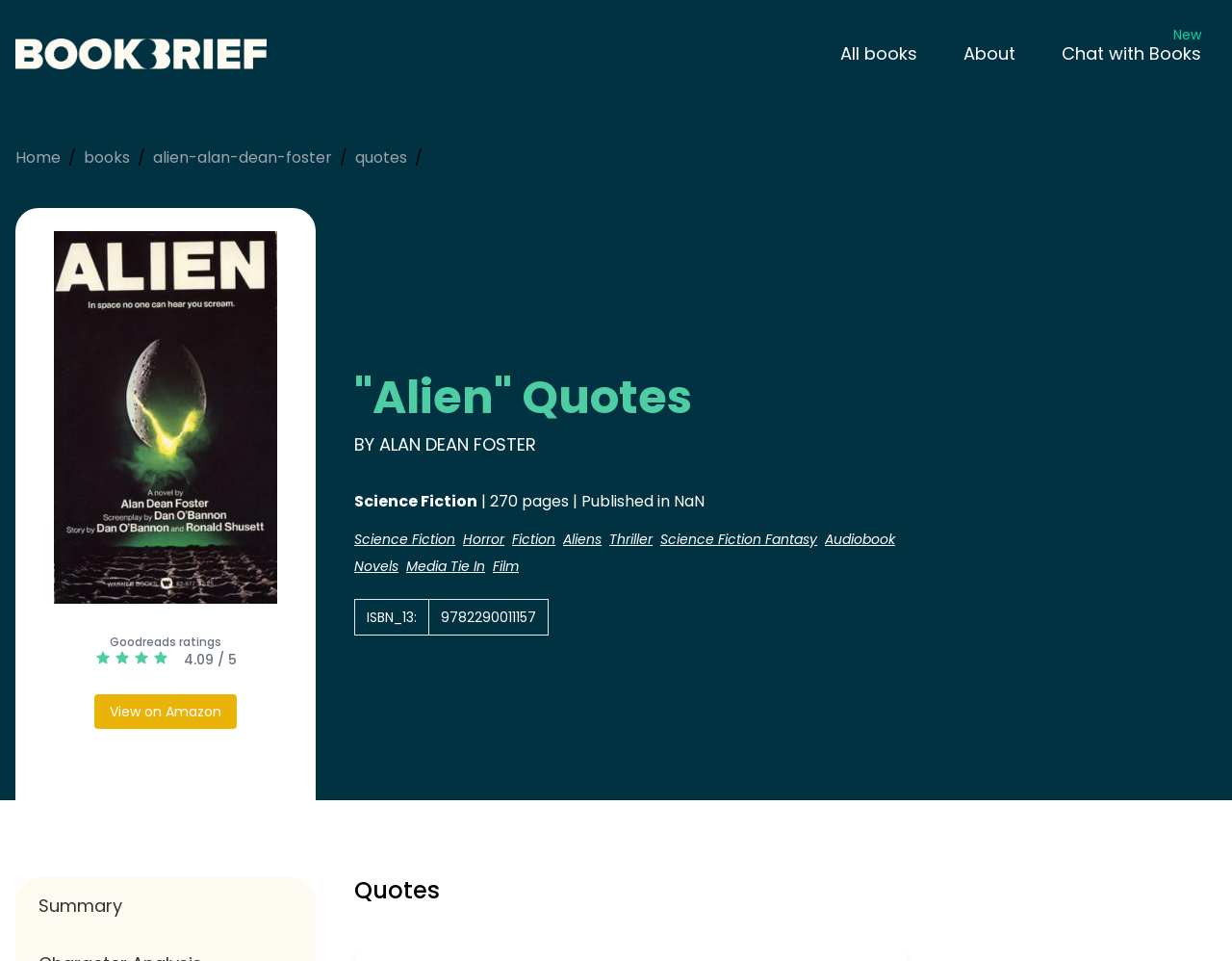What is the author of the book 'Alien'?
Analyze the image and provide a thorough answer to the question.

I found the author by looking at the link 'ALAN DEAN FOSTER' which is adjacent to the static text 'BY'.